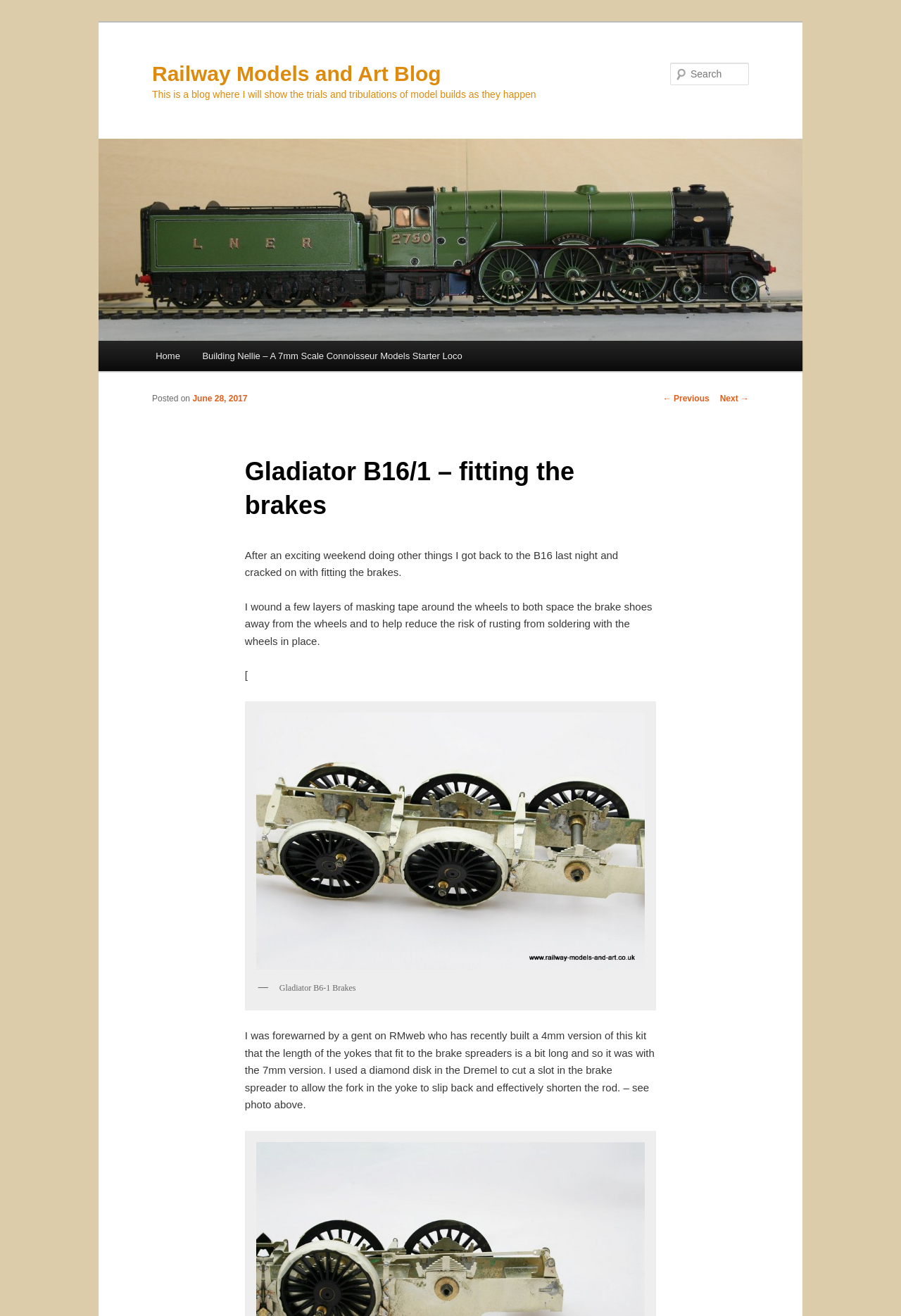Determine the bounding box of the UI element mentioned here: "parent_node: Search name="s" placeholder="Search"". The coordinates must be in the format [left, top, right, bottom] with values ranging from 0 to 1.

[0.744, 0.048, 0.831, 0.065]